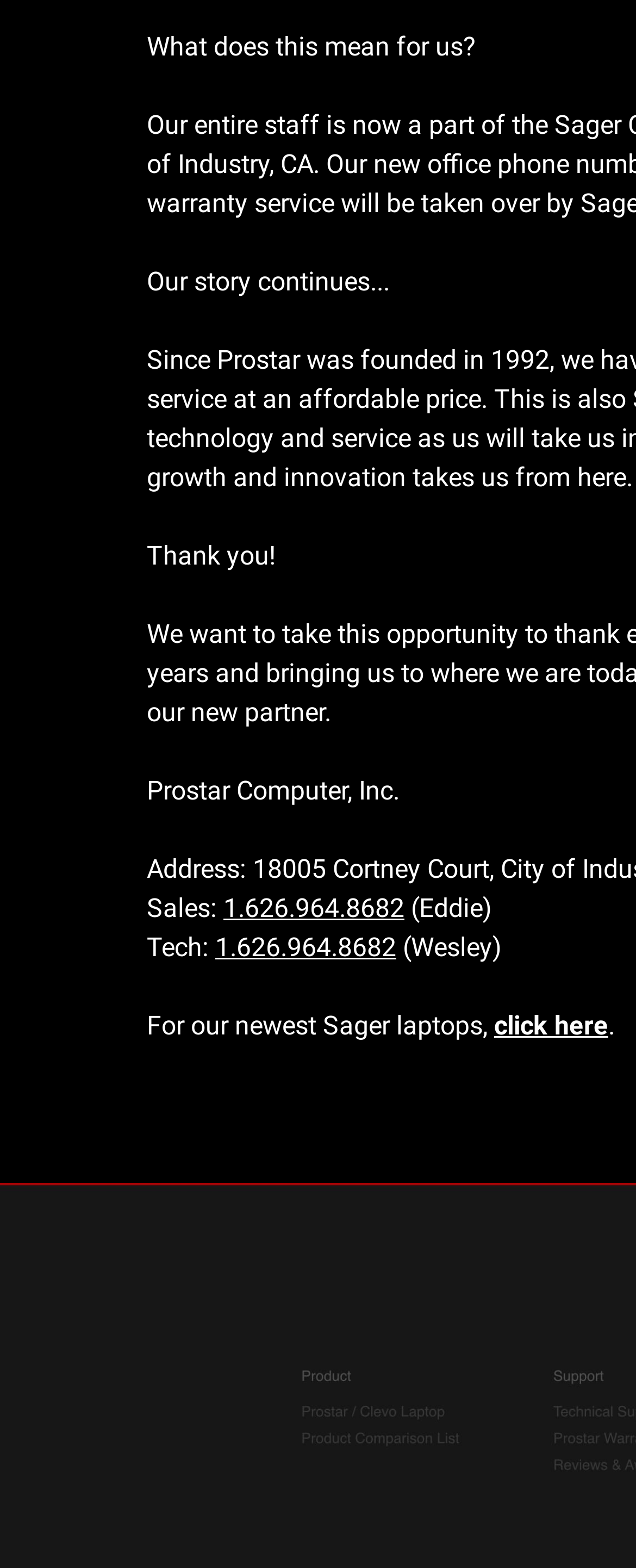Provide the bounding box coordinates for the specified HTML element described in this description: "1.626.964.8682". The coordinates should be four float numbers ranging from 0 to 1, in the format [left, top, right, bottom].

[0.351, 0.569, 0.636, 0.589]